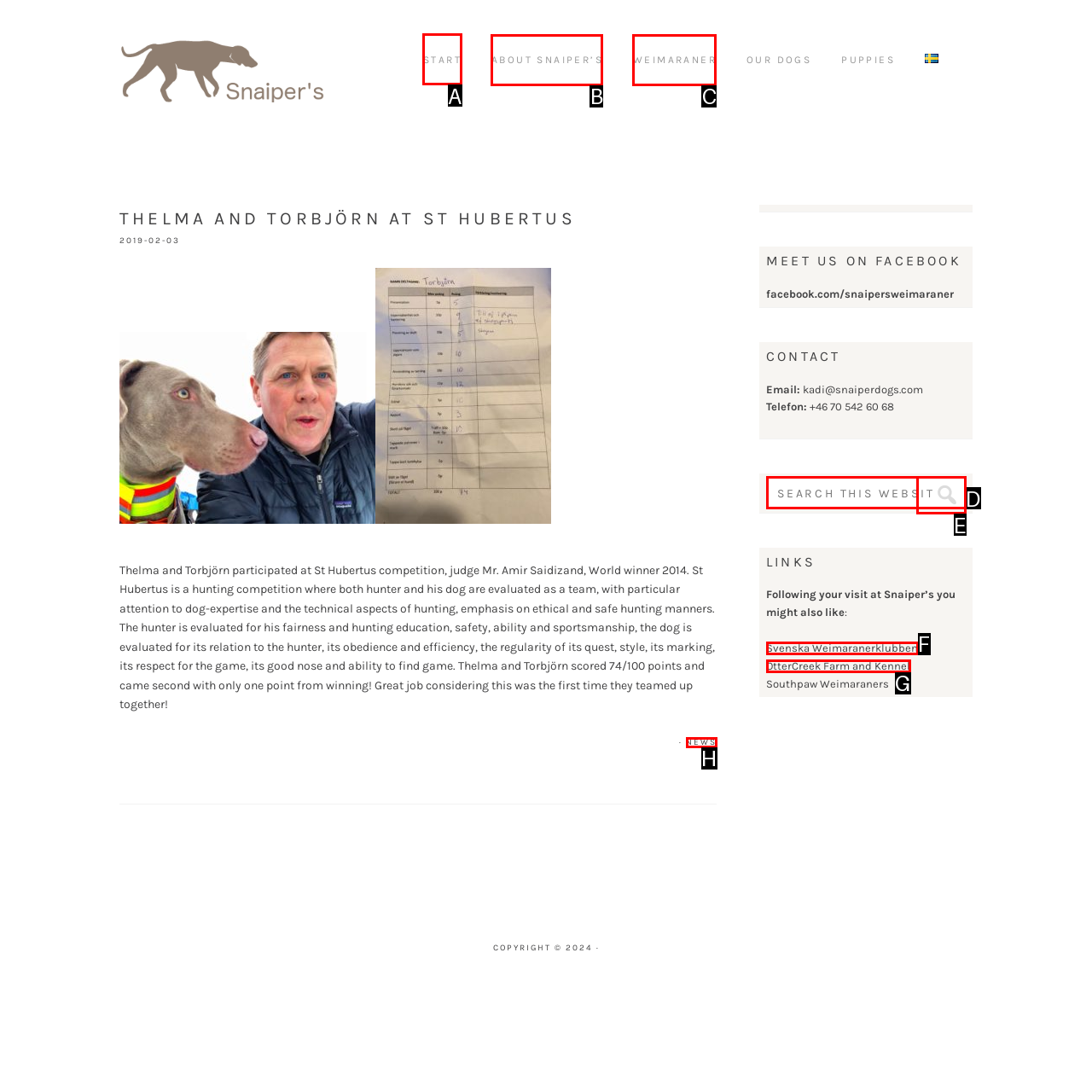Tell me which one HTML element I should click to complete the following task: Click on the 'START' link Answer with the option's letter from the given choices directly.

A